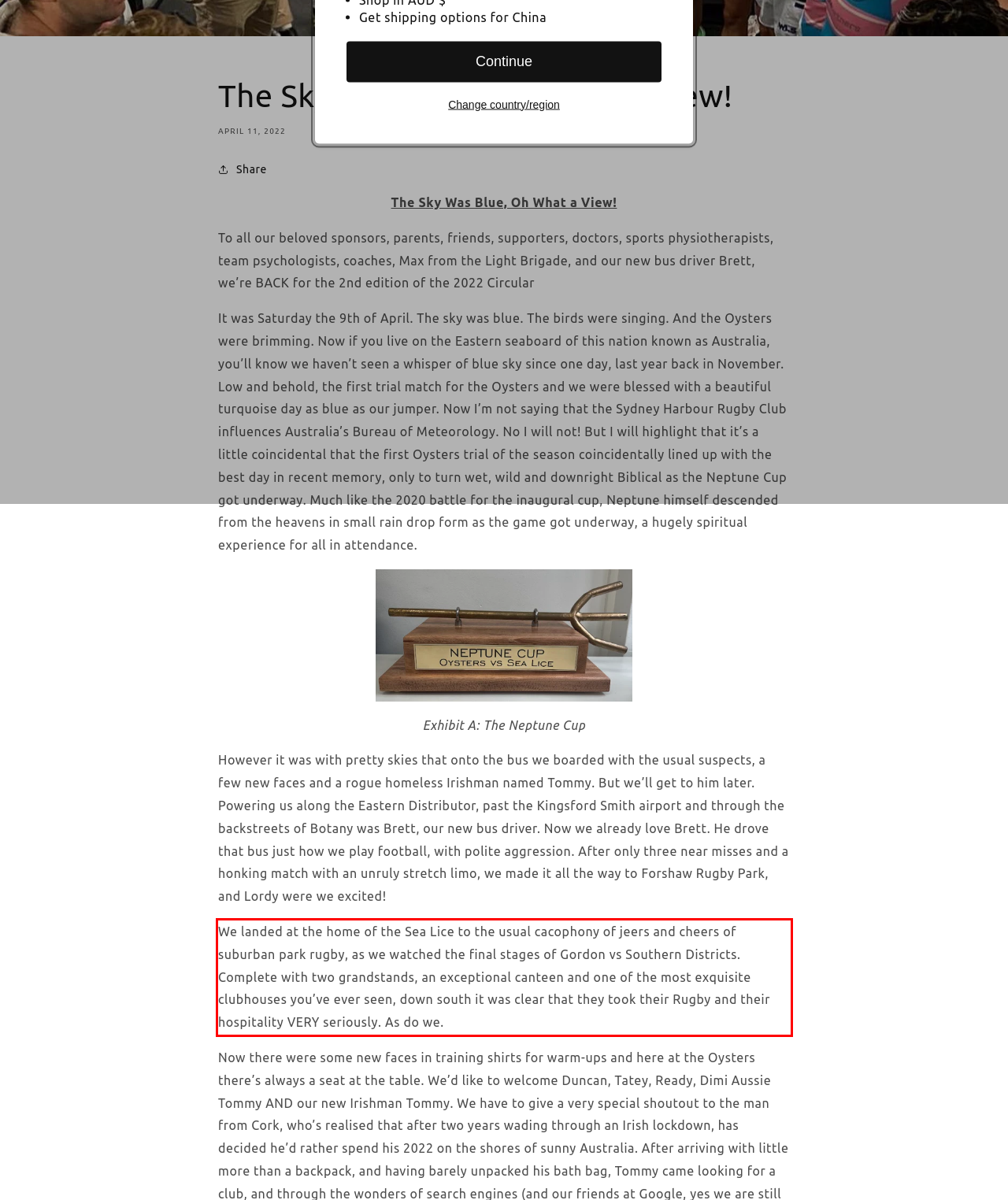Please analyze the screenshot of a webpage and extract the text content within the red bounding box using OCR.

We landed at the home of the Sea Lice to the usual cacophony of jeers and cheers of suburban park rugby, as we watched the final stages of Gordon vs Southern Districts. Complete with two grandstands, an exceptional canteen and one of the most exquisite clubhouses you’ve ever seen, down south it was clear that they took their Rugby and their hospitality VERY seriously. As do we.